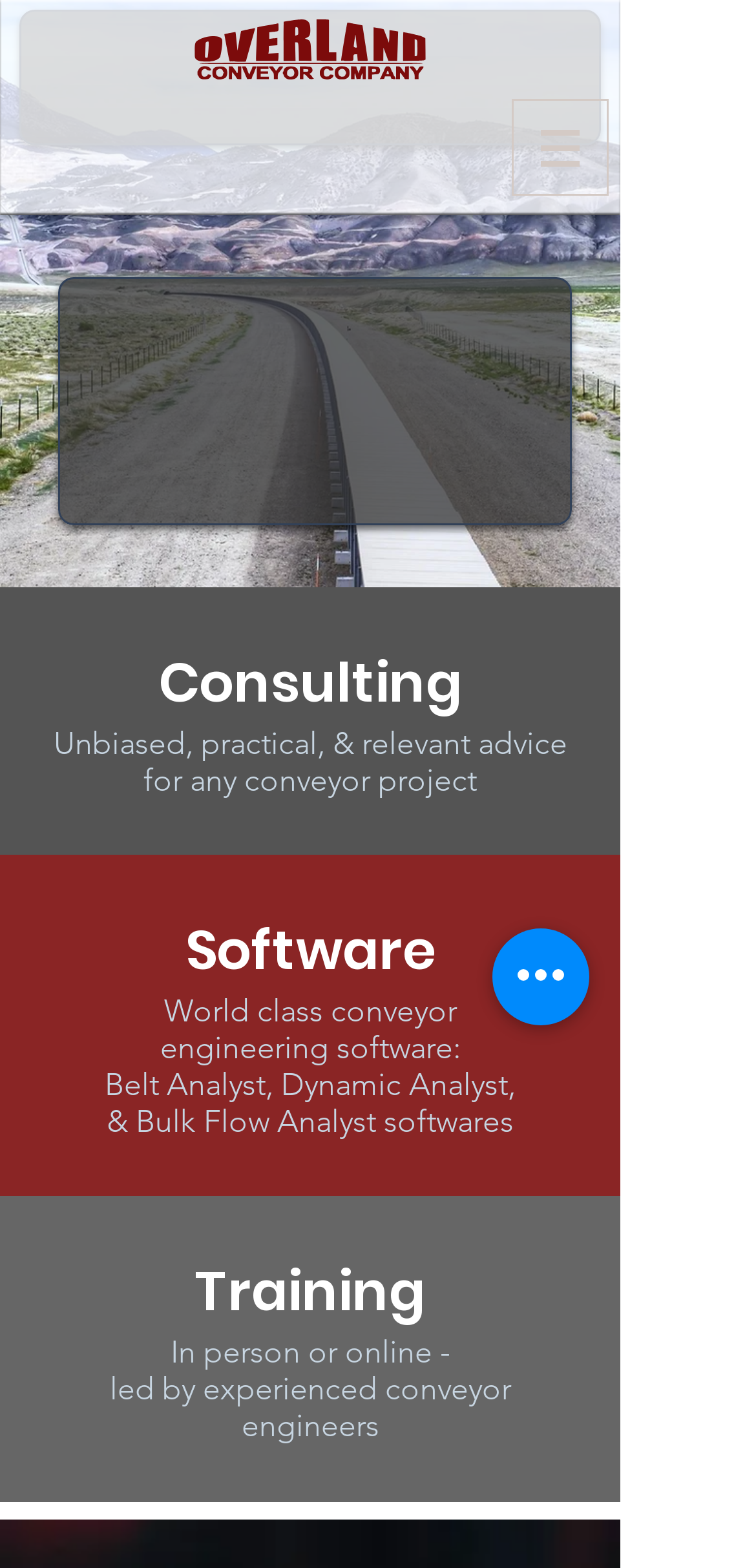How many main services are offered?
Please respond to the question with a detailed and informative answer.

The webpage has three main links in the navigation menu: Consulting, Software, and Training, which suggests that the company offers three main services.